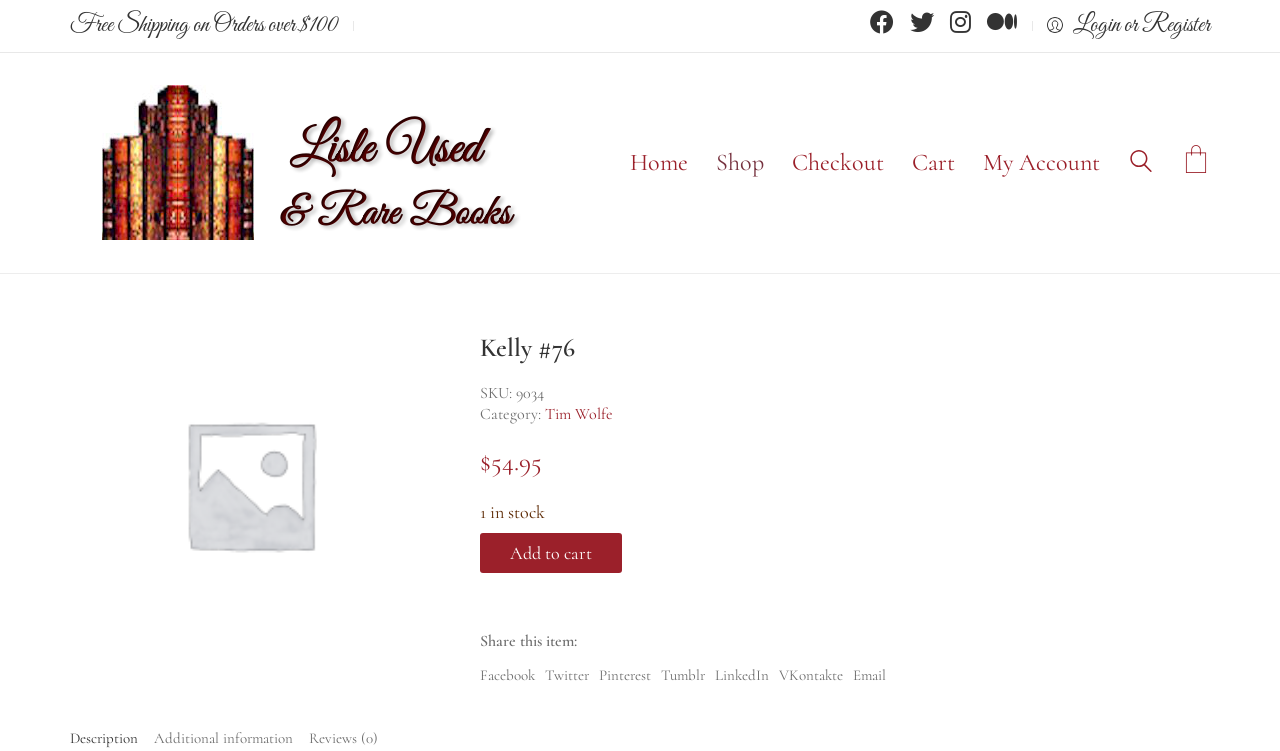How many social media platforms are available for sharing?
Give a comprehensive and detailed explanation for the question.

I found the number of social media platforms by looking at the 'Share this item:' section, where I saw 7 links to different social media platforms, including Facebook, Twitter, Pinterest, and more.